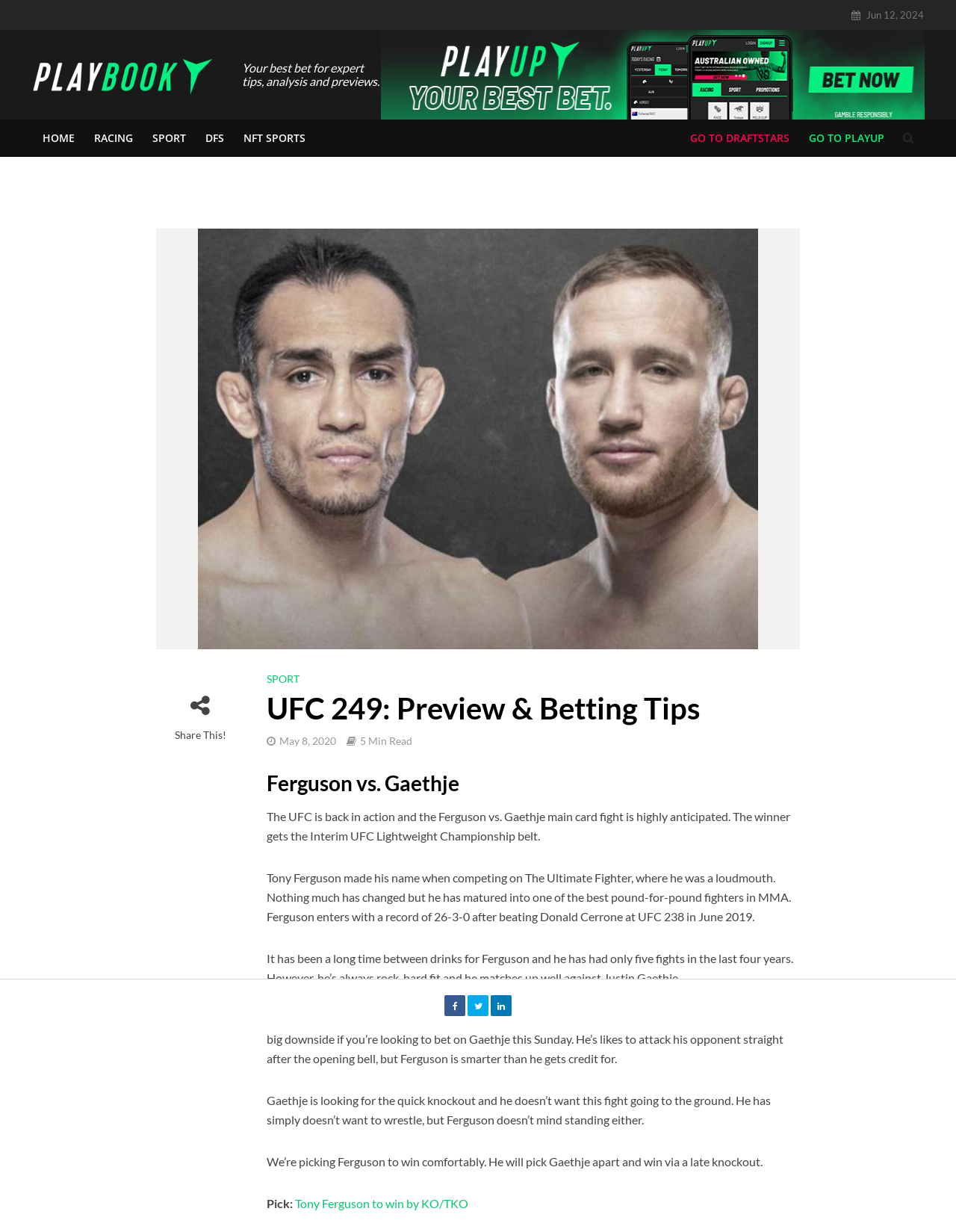Determine the bounding box coordinates of the clickable region to execute the instruction: "Click on the 'HOME' link". The coordinates should be four float numbers between 0 and 1, denoted as [left, top, right, bottom].

[0.034, 0.097, 0.088, 0.127]